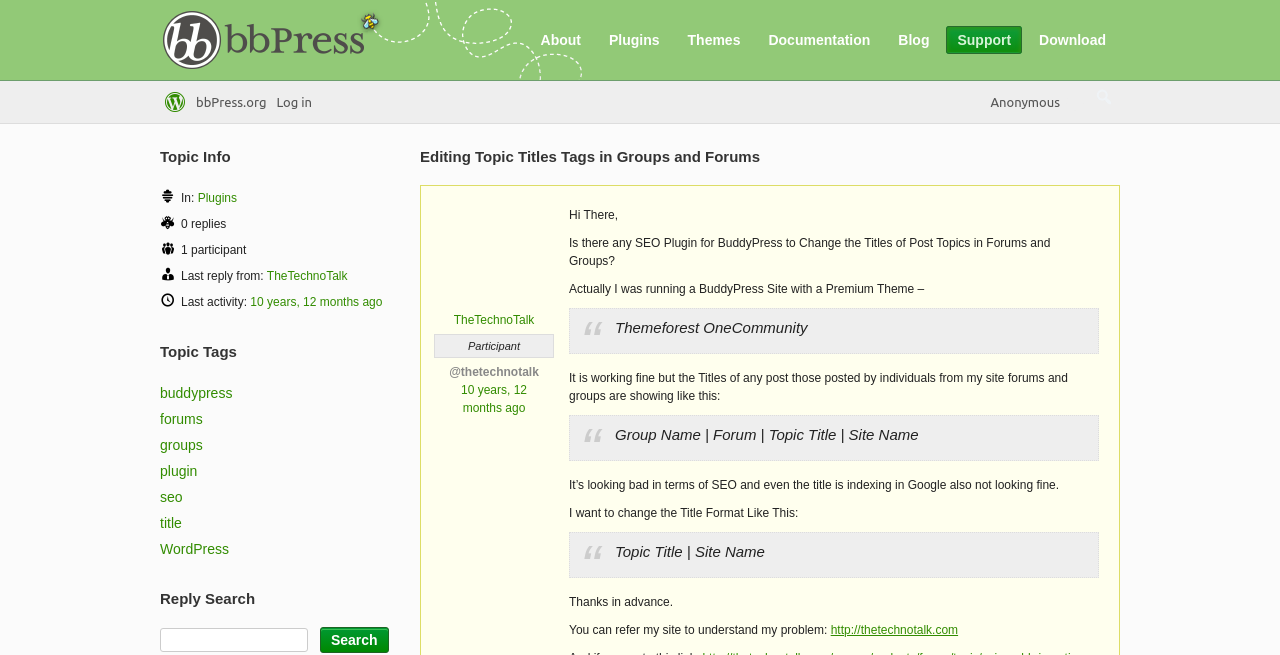Predict the bounding box of the UI element based on the description: "parent_node: Search name="s"". The coordinates should be four float numbers between 0 and 1, formatted as [left, top, right, bottom].

[0.852, 0.13, 0.873, 0.166]